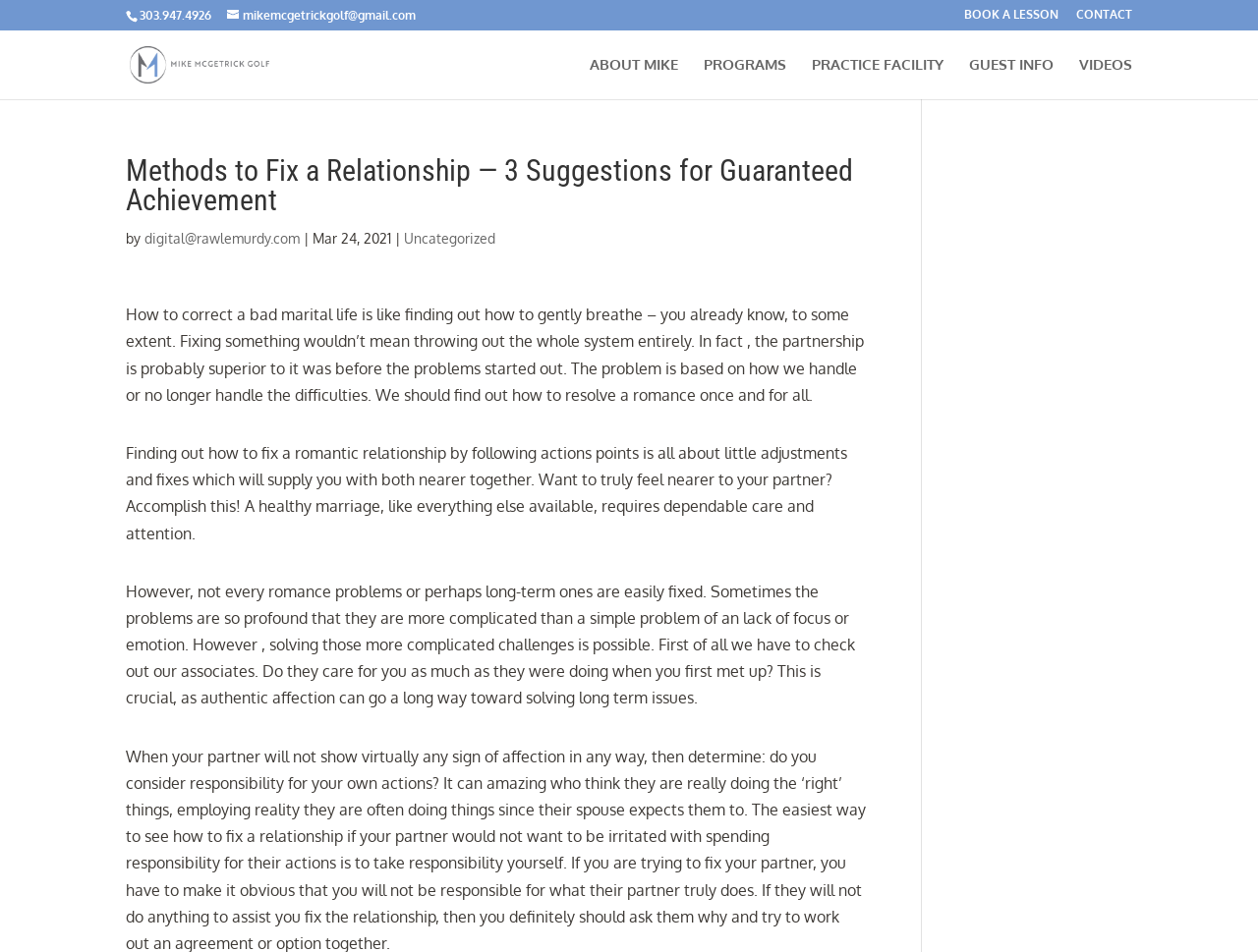Find the bounding box coordinates for the area that must be clicked to perform this action: "Book a lesson".

[0.766, 0.009, 0.841, 0.031]